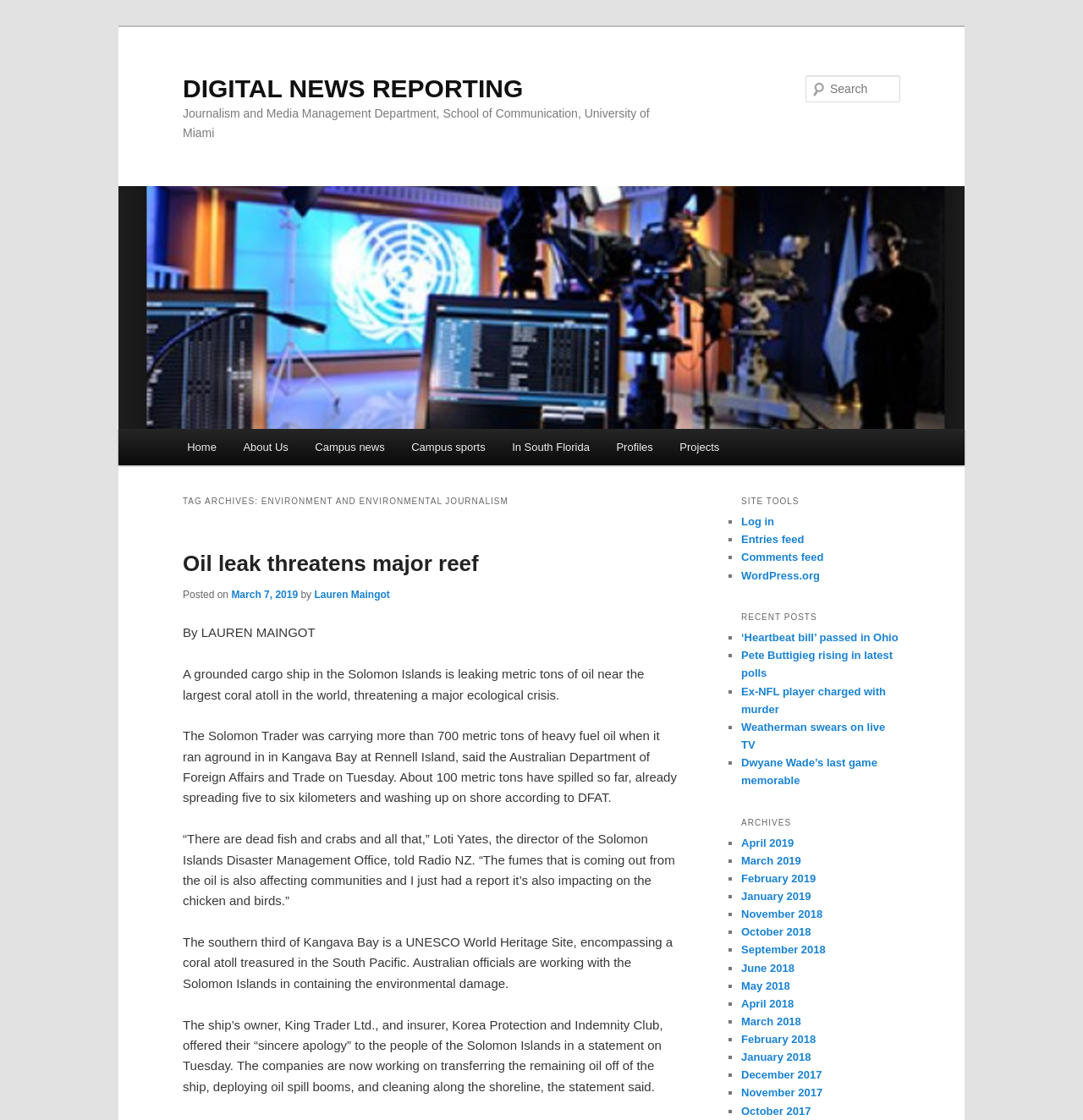Respond to the following query with just one word or a short phrase: 
What is the category of the news article 'Oil leak threatens major reef'?

Environment and environmental journalism